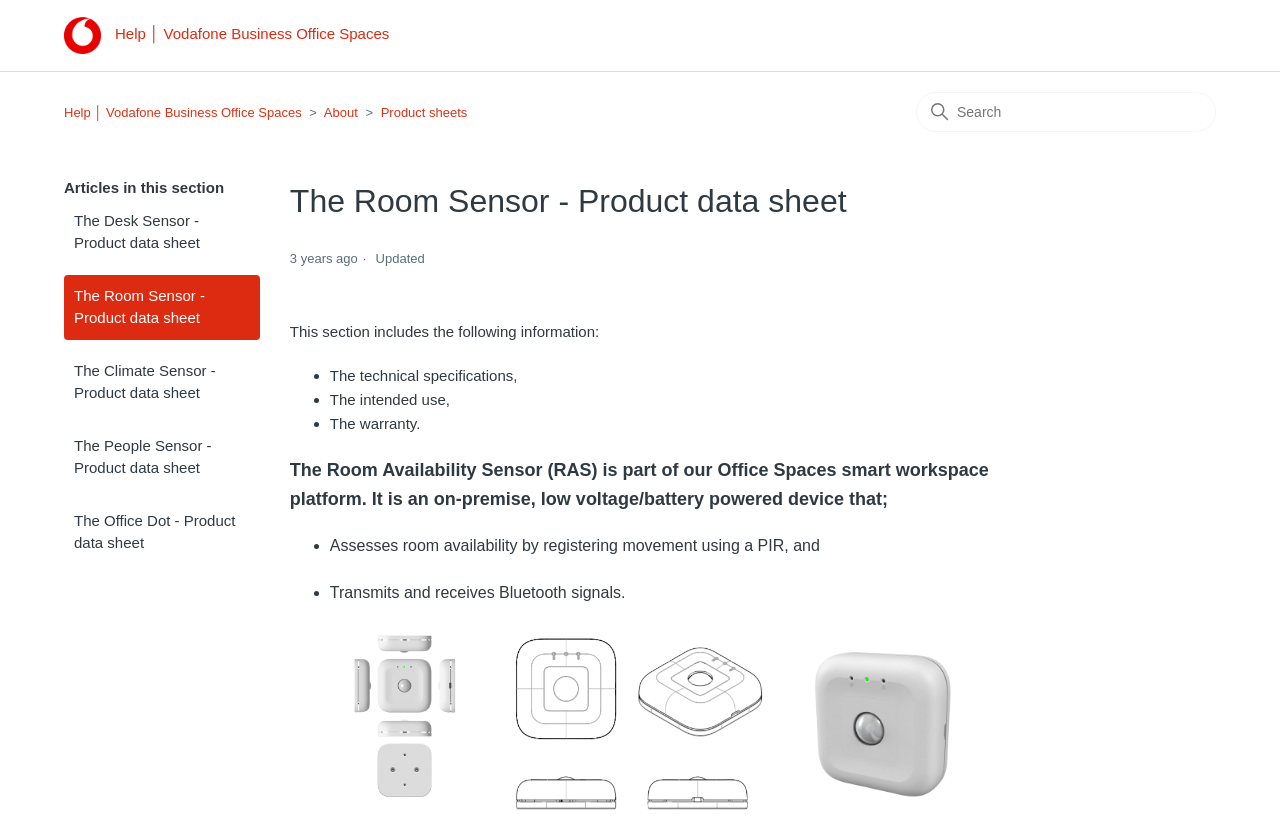Please identify the bounding box coordinates of the element's region that I should click in order to complete the following instruction: "go to Help Centre home page". The bounding box coordinates consist of four float numbers between 0 and 1, i.e., [left, top, right, bottom].

[0.05, 0.021, 0.312, 0.066]